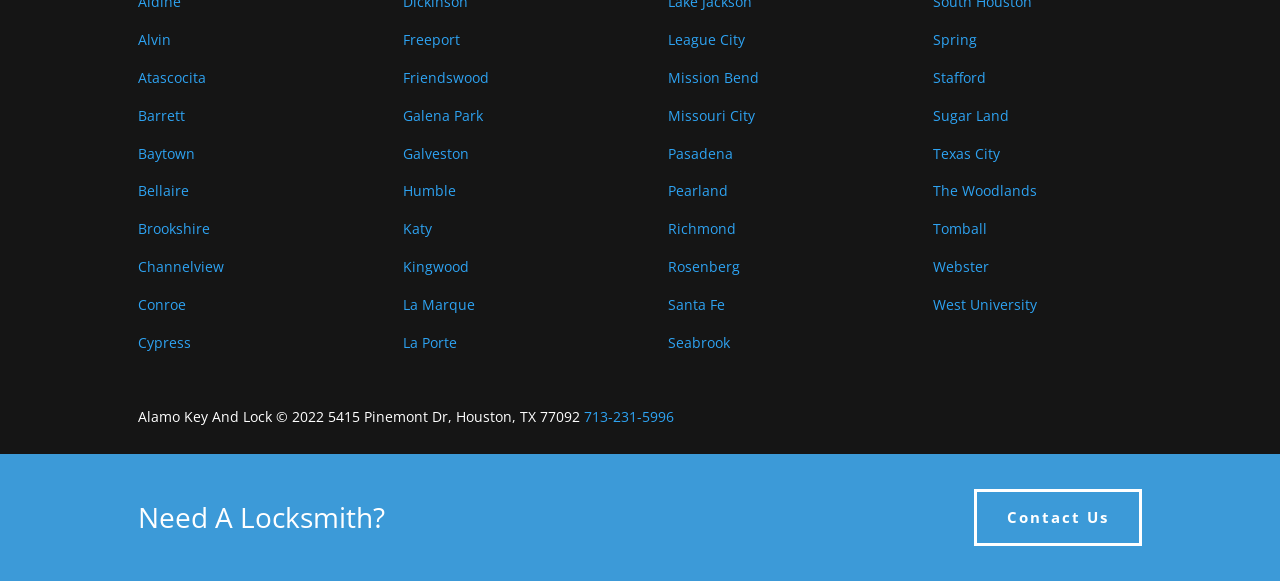Pinpoint the bounding box coordinates of the element that must be clicked to accomplish the following instruction: "Check the address 5415 Pinemont Dr, Houston, TX 77092". The coordinates should be in the format of four float numbers between 0 and 1, i.e., [left, top, right, bottom].

[0.256, 0.7, 0.456, 0.733]